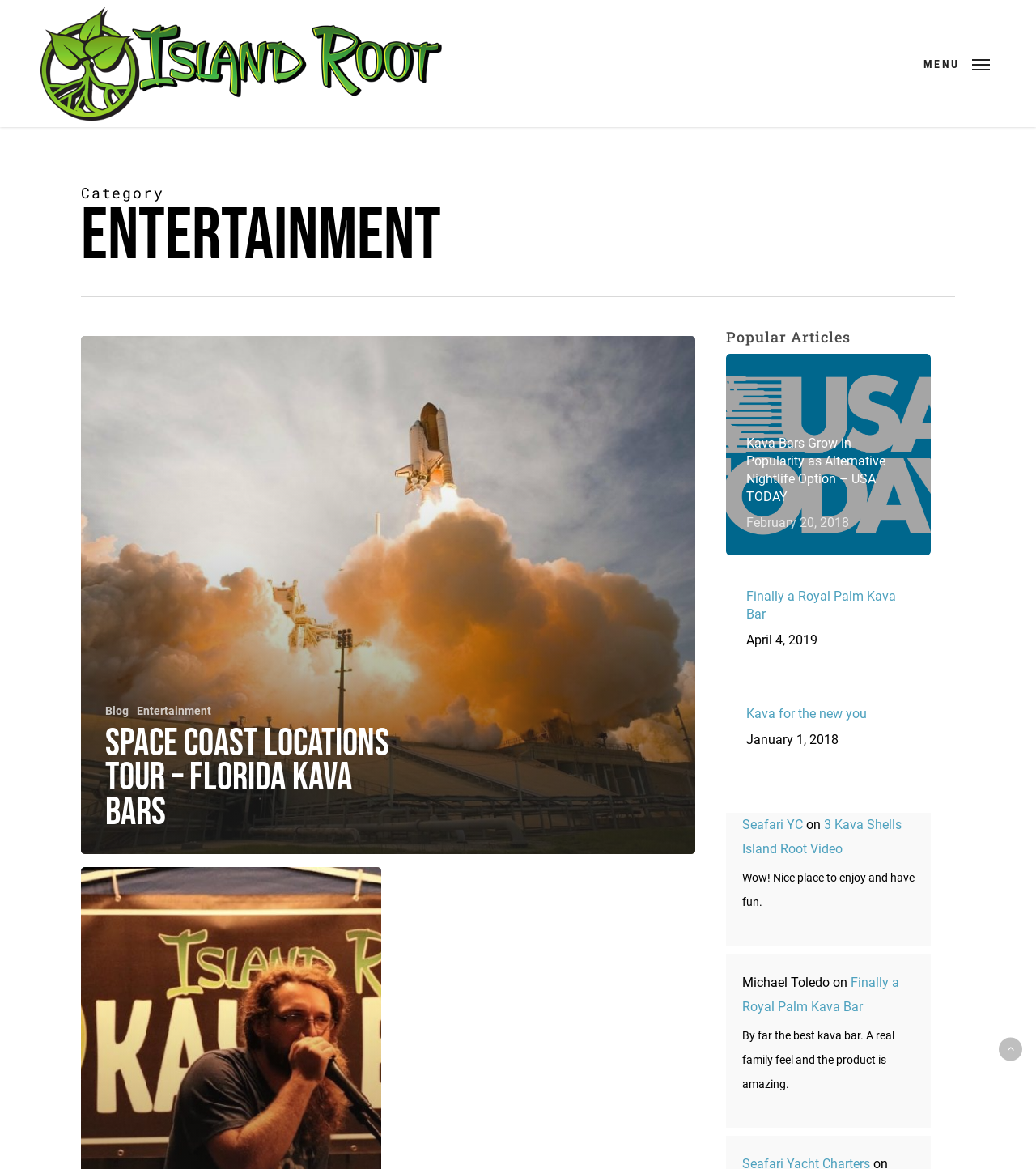Show the bounding box coordinates of the region that should be clicked to follow the instruction: "Visit the blog."

[0.102, 0.601, 0.124, 0.615]